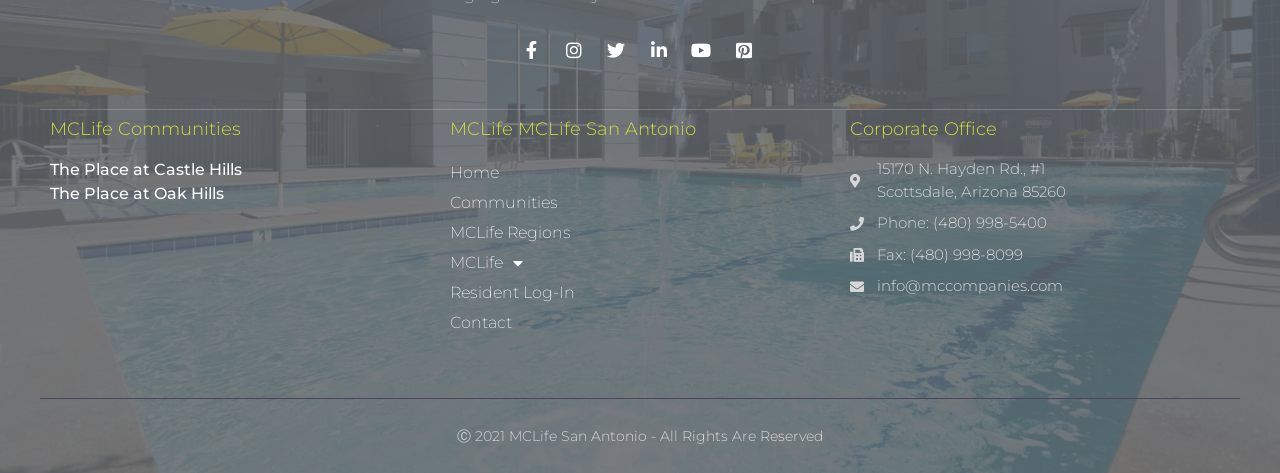Determine the bounding box for the UI element as described: "The Place at Castle Hills". The coordinates should be represented as four float numbers between 0 and 1, formatted as [left, top, right, bottom].

[0.039, 0.339, 0.189, 0.379]